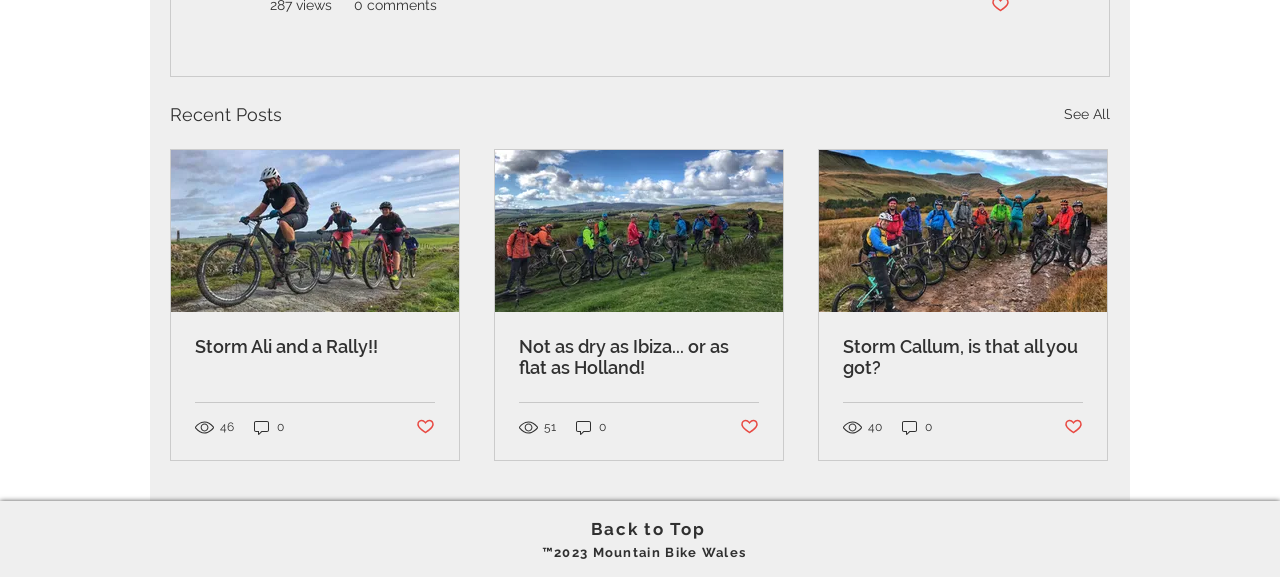Given the element description "Back to Top" in the screenshot, predict the bounding box coordinates of that UI element.

[0.461, 0.9, 0.551, 0.935]